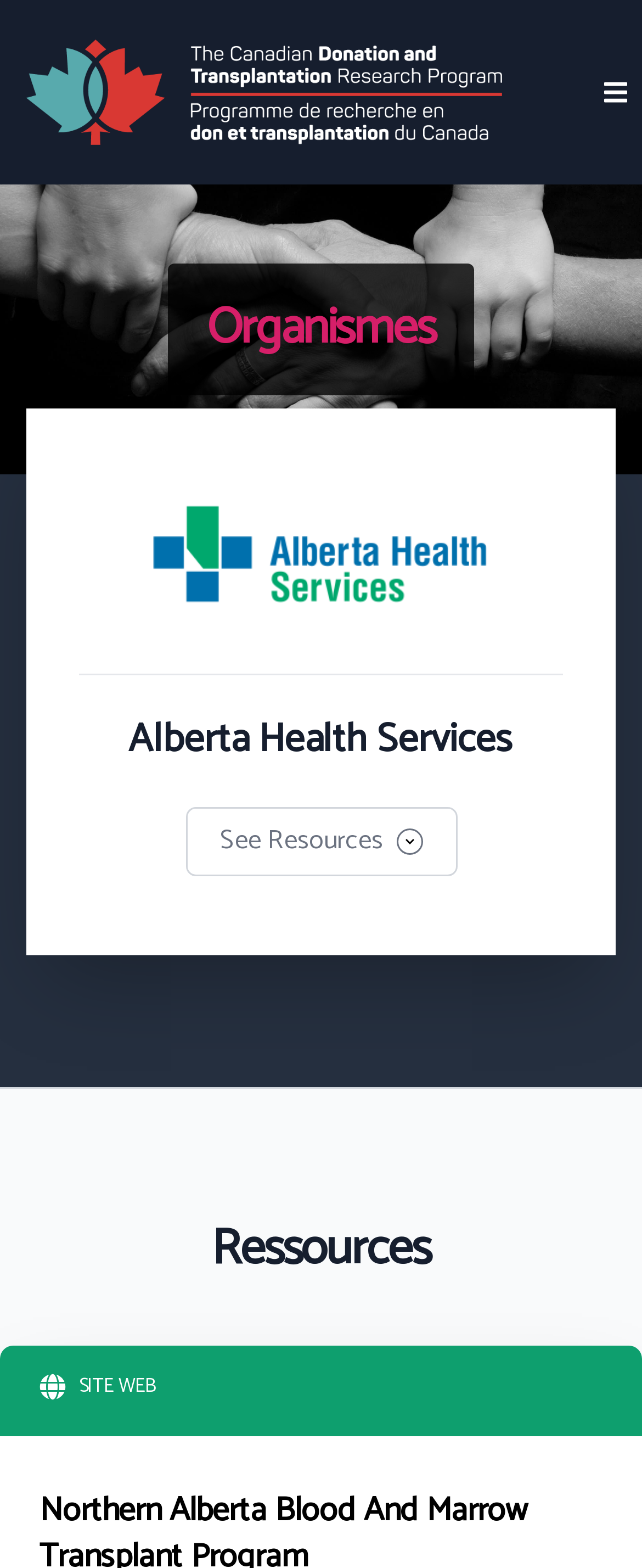By analyzing the image, answer the following question with a detailed response: What is the language of the webpage?

The language of the webpage can be inferred from the text elements, such as 'Ressources Canadiennes de Transplantation pour les Patients et les Aidants' and 'SITE WEB', which are in French. This suggests that the webpage is intended for French-speaking users.